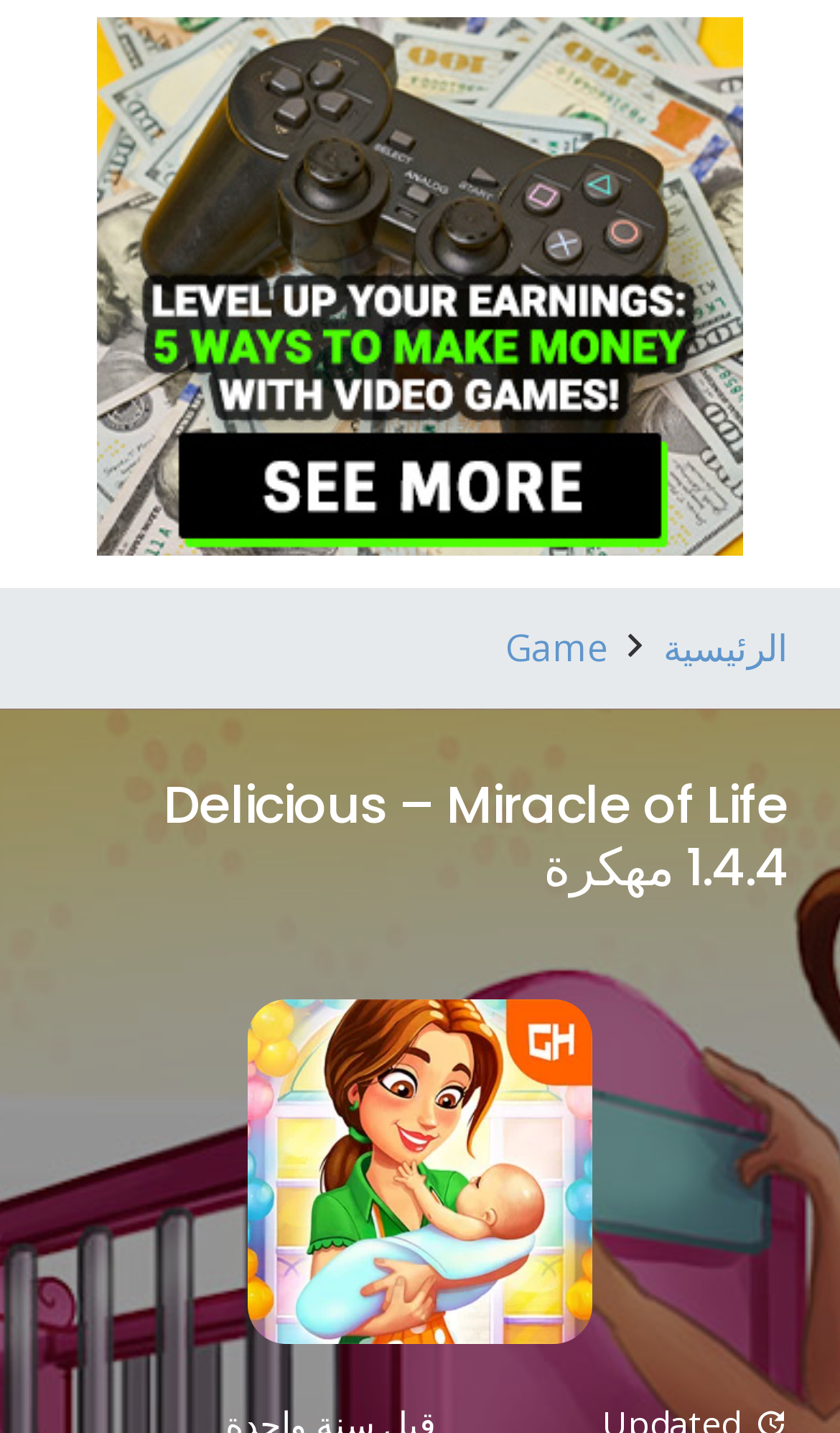Determine the main heading text of the webpage.

Delicious – Miracle of Life 1.4.4 مهكرة